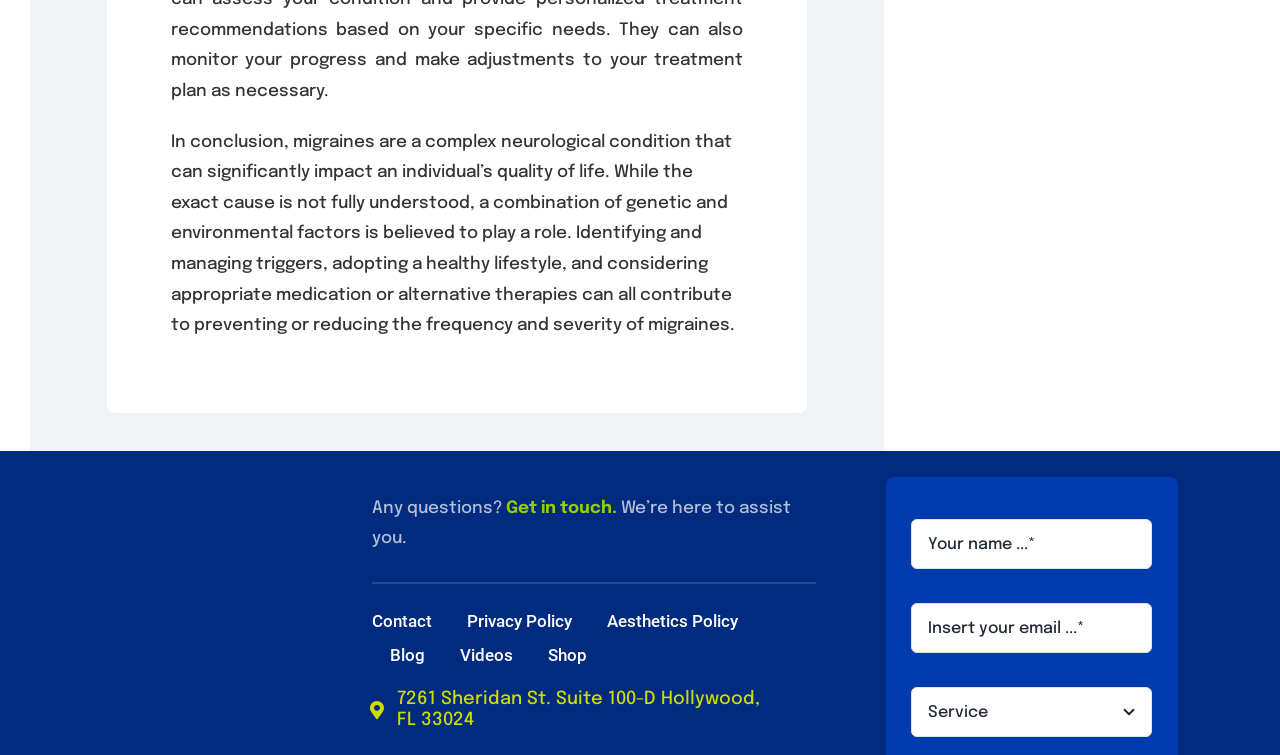What is the purpose of the form?
Please provide a comprehensive answer based on the contents of the image.

The form on the webpage appears to be a contact form, where users can enter their name, email, and select a topic to get in touch with the website owners or administrators. The form is likely used to facilitate communication between users and the website owners.